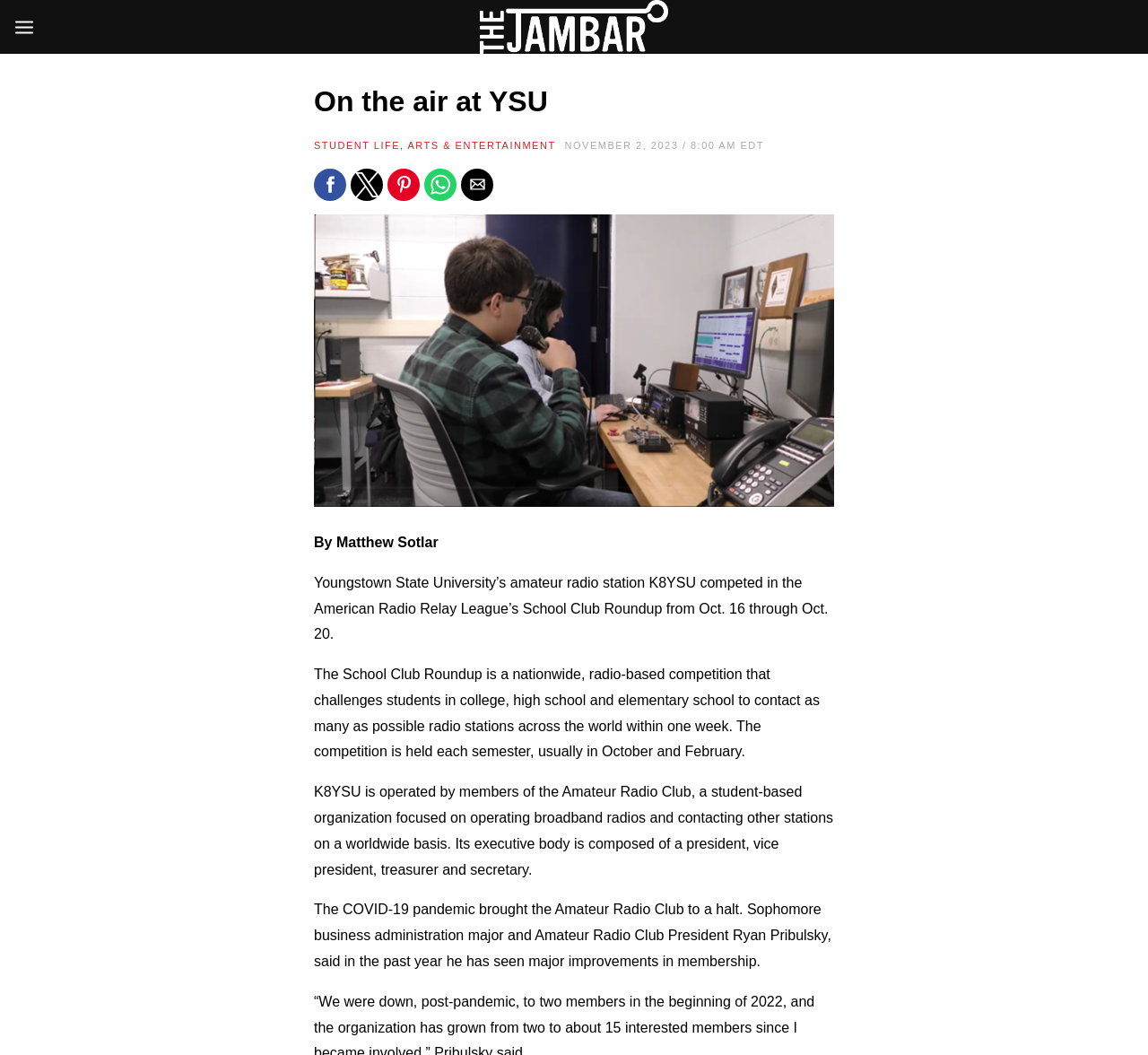Find and specify the bounding box coordinates that correspond to the clickable region for the instruction: "Click the share button on Facebook".

[0.273, 0.16, 0.302, 0.19]